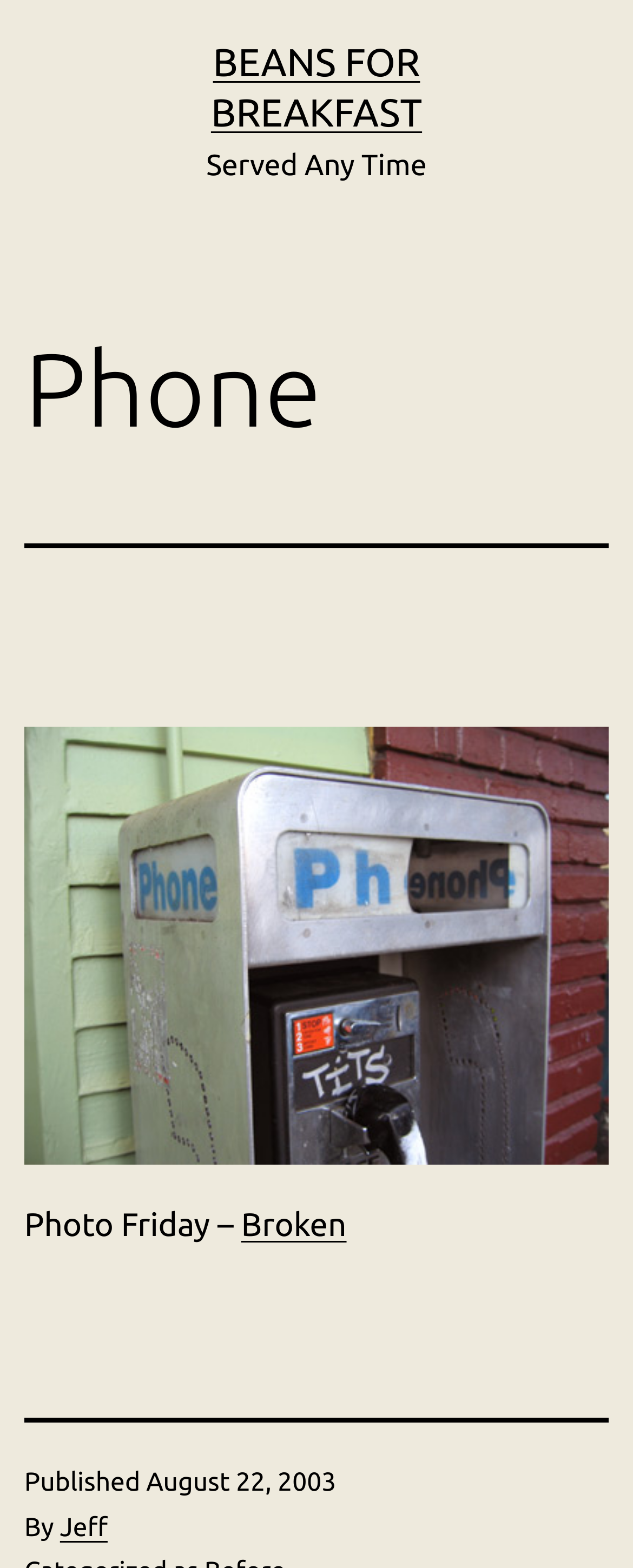What is the status of the Photo Friday?
Utilize the information in the image to give a detailed answer to the question.

I found the status of the Photo Friday by examining the link labeled 'Photo Friday –' followed by another link labeled 'Broken', which I assume indicates the status of the Photo Friday.